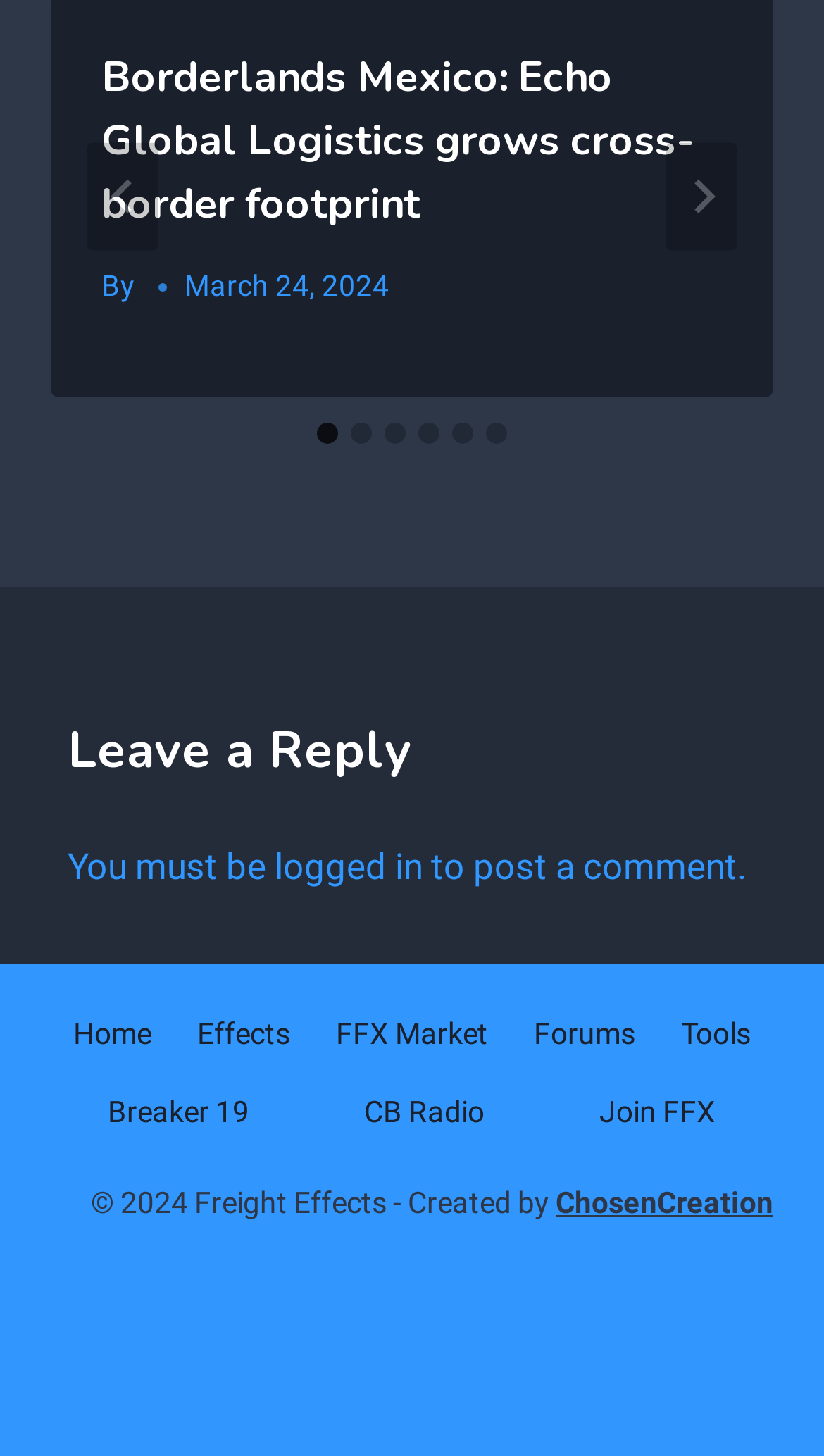Can you specify the bounding box coordinates of the area that needs to be clicked to fulfill the following instruction: "Verify the 'Txweb.org Verified Property'"?

[0.062, 0.873, 0.574, 0.969]